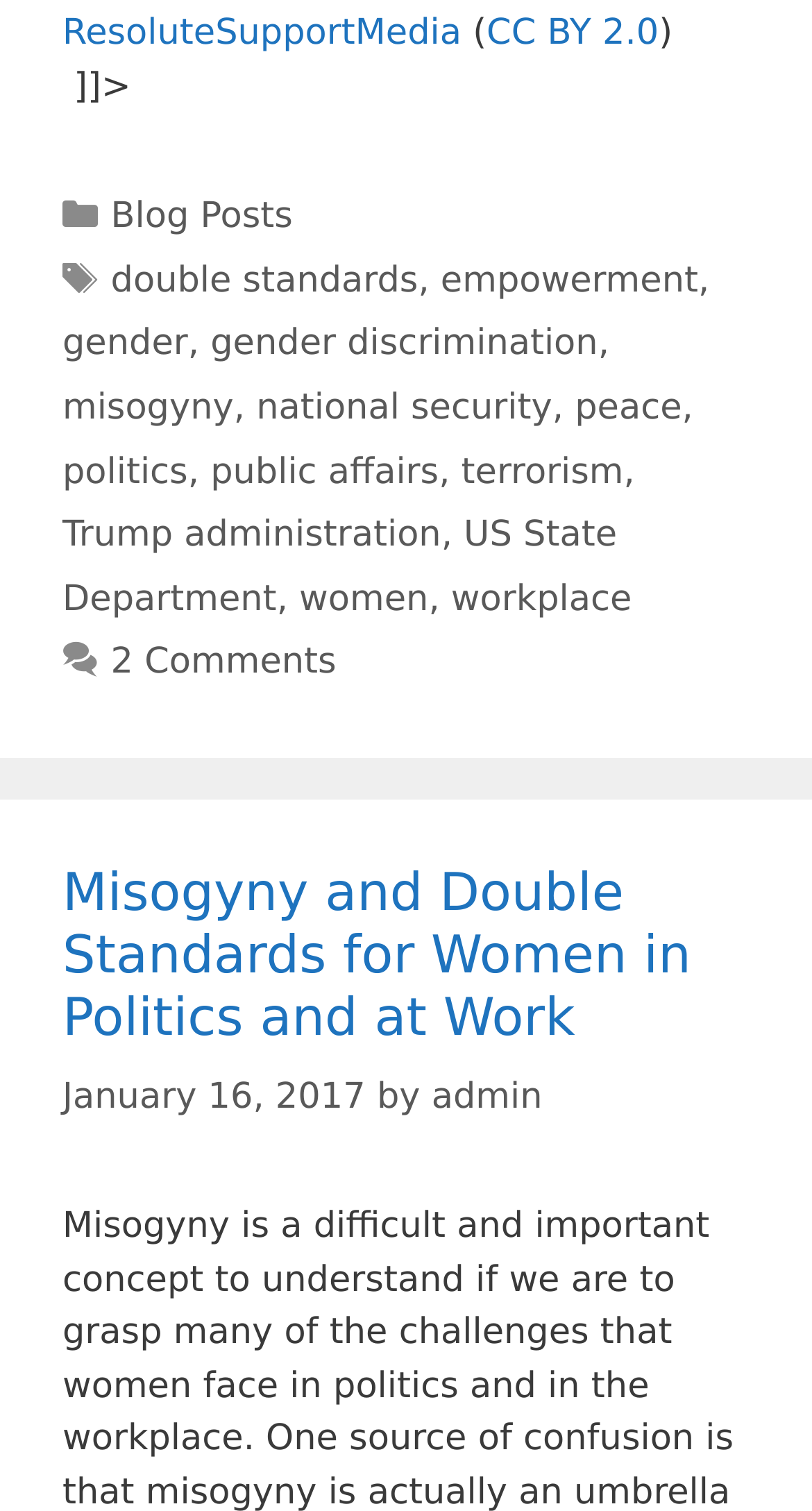Find the bounding box coordinates of the clickable region needed to perform the following instruction: "Explore articles tagged with empowerment". The coordinates should be provided as four float numbers between 0 and 1, i.e., [left, top, right, bottom].

[0.543, 0.172, 0.86, 0.2]